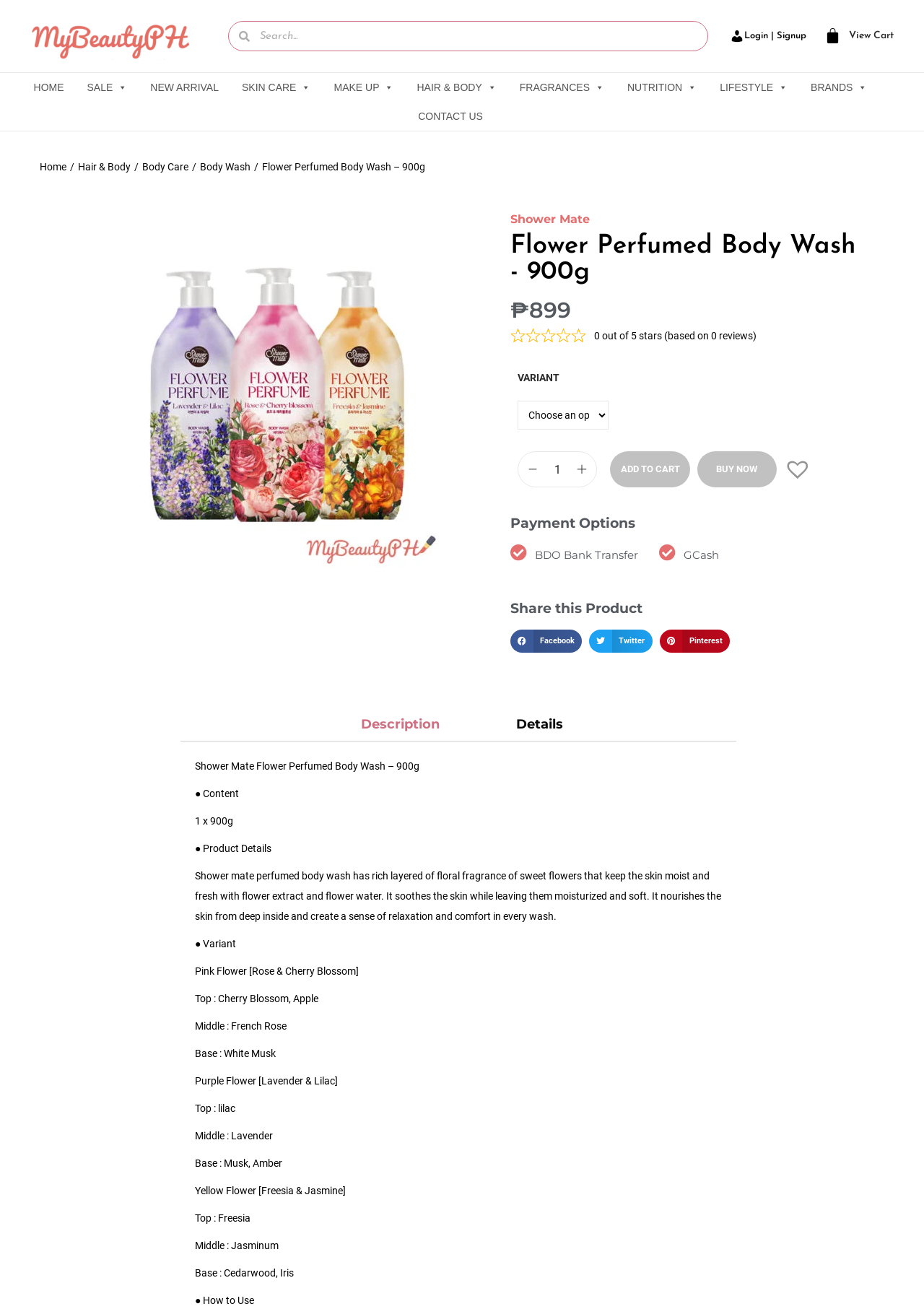What is the price of the Flower Perfumed Body Wash?
Answer the question in as much detail as possible.

The price of the Flower Perfumed Body Wash can be found in the heading element with the text '₱899' which is located below the product name.